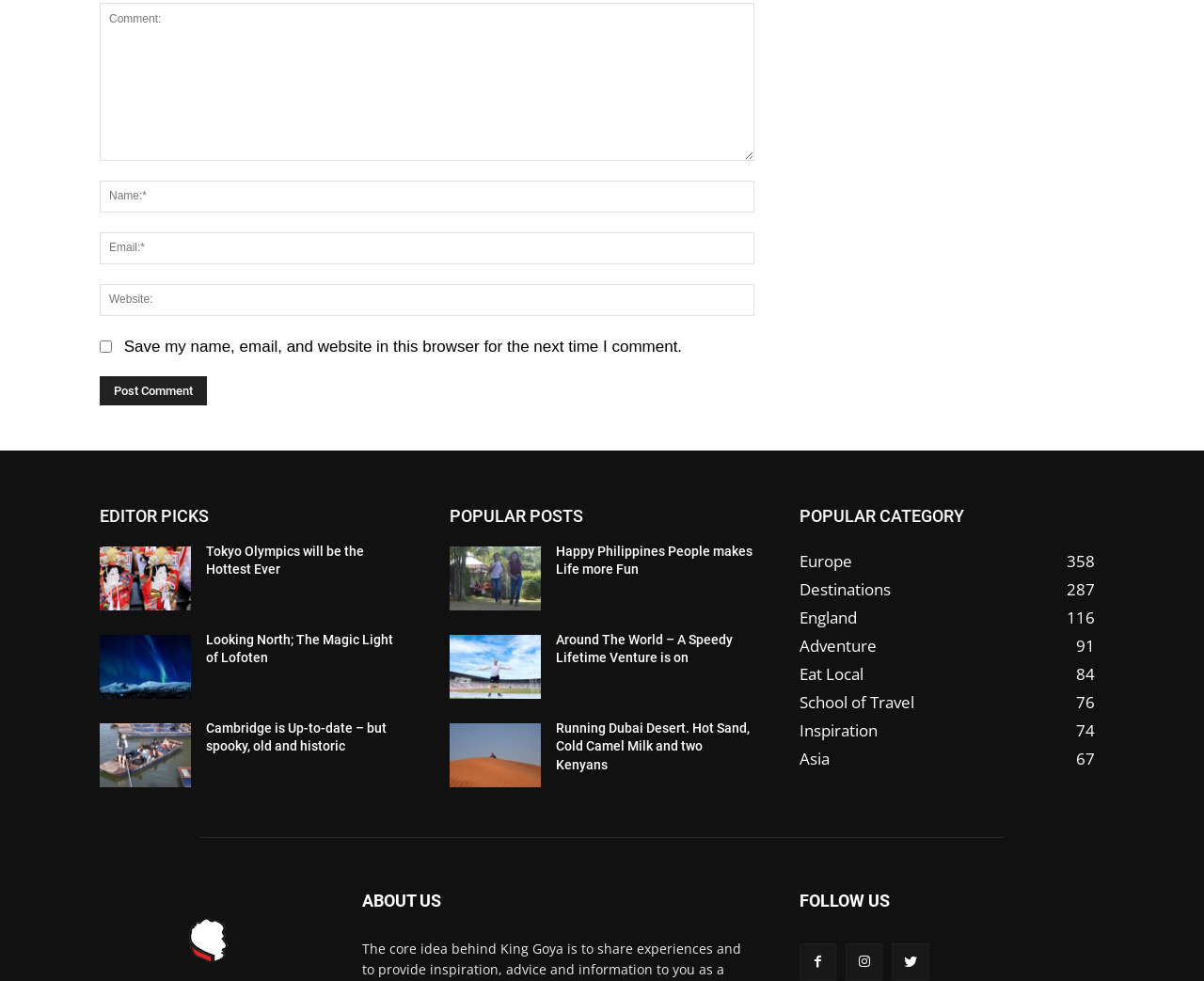Locate the bounding box coordinates of the clickable area needed to fulfill the instruction: "Enter a comment".

[0.083, 0.003, 0.627, 0.164]